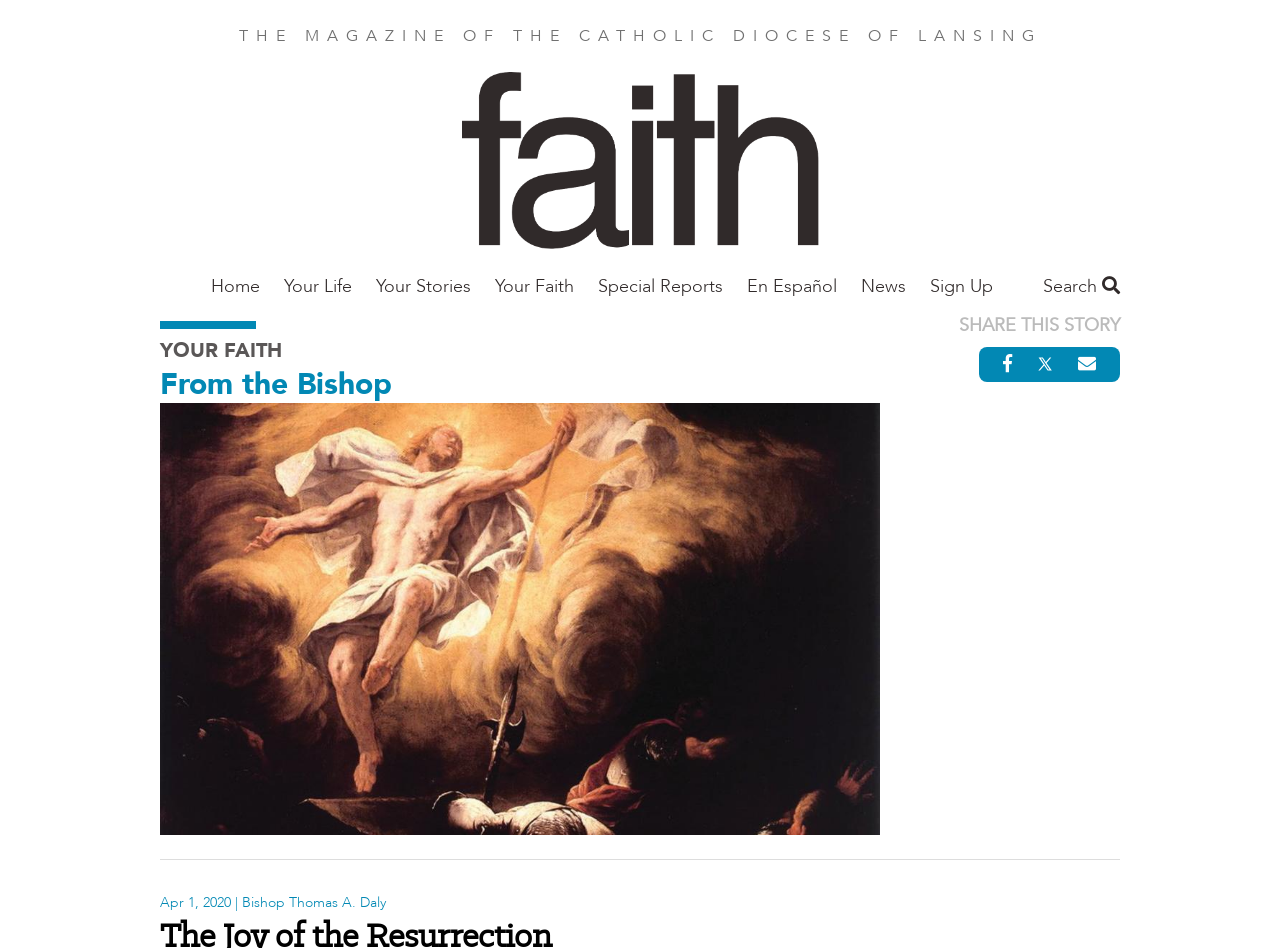What is the date of the article?
Look at the image and respond to the question as thoroughly as possible.

I found the answer by looking at the time element in the footer section, which contains the static text 'Apr 1, 2020'.